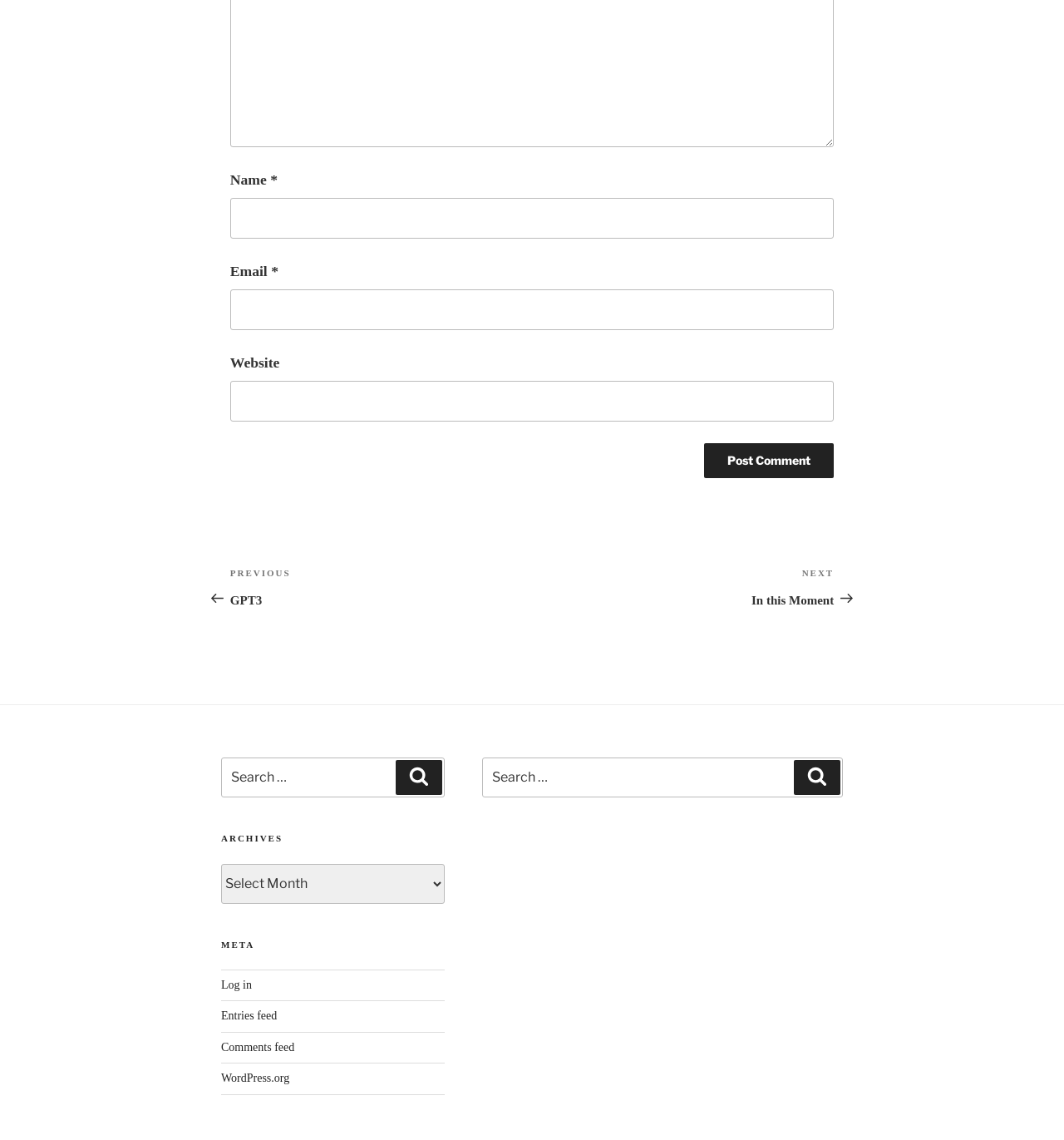Please determine the bounding box coordinates of the element to click on in order to accomplish the following task: "Enter your name". Ensure the coordinates are four float numbers ranging from 0 to 1, i.e., [left, top, right, bottom].

[0.216, 0.174, 0.784, 0.209]